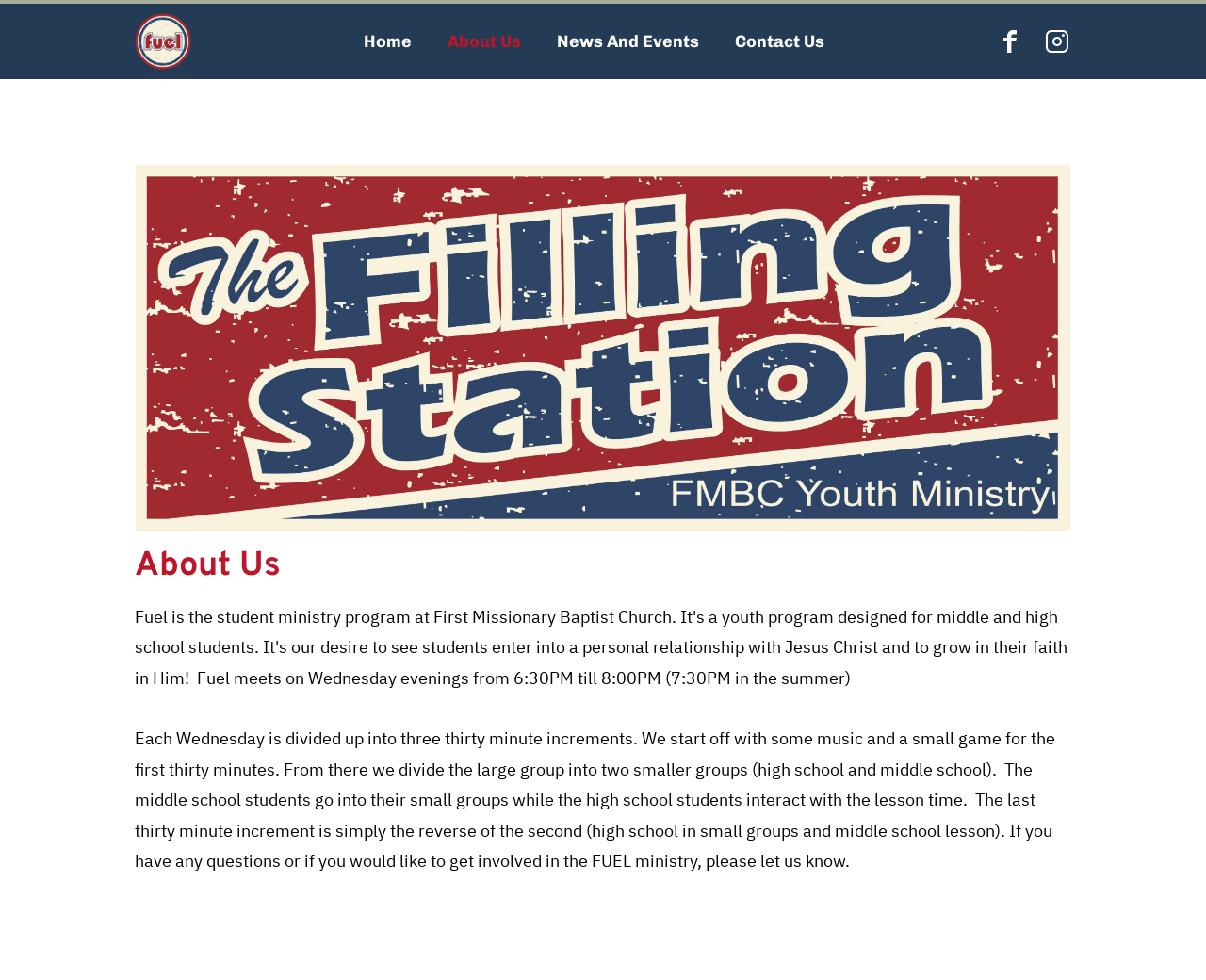Using the information in the image, give a detailed answer to the following question: How can one get involved in the FUEL ministry?

The text states, 'If you have any questions or if you would like to get involved in the FUEL ministry, please let us know.' This implies that one can get involved in the FUEL ministry by contacting the organization and expressing interest.